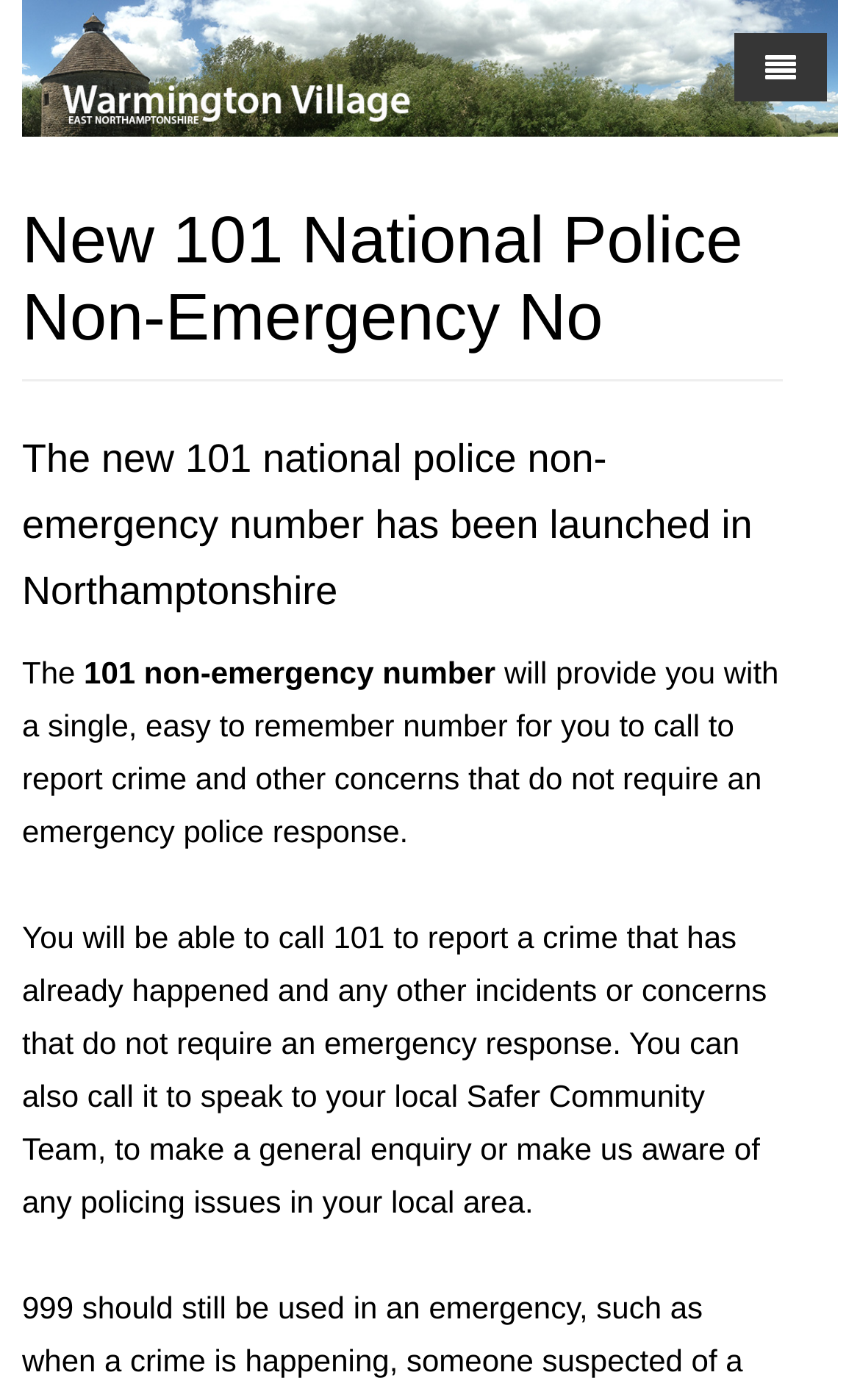Please determine the bounding box coordinates of the element's region to click in order to carry out the following instruction: "Click on the 'Home' link". The coordinates should be four float numbers between 0 and 1, i.e., [left, top, right, bottom].

[0.051, 0.096, 0.154, 0.159]